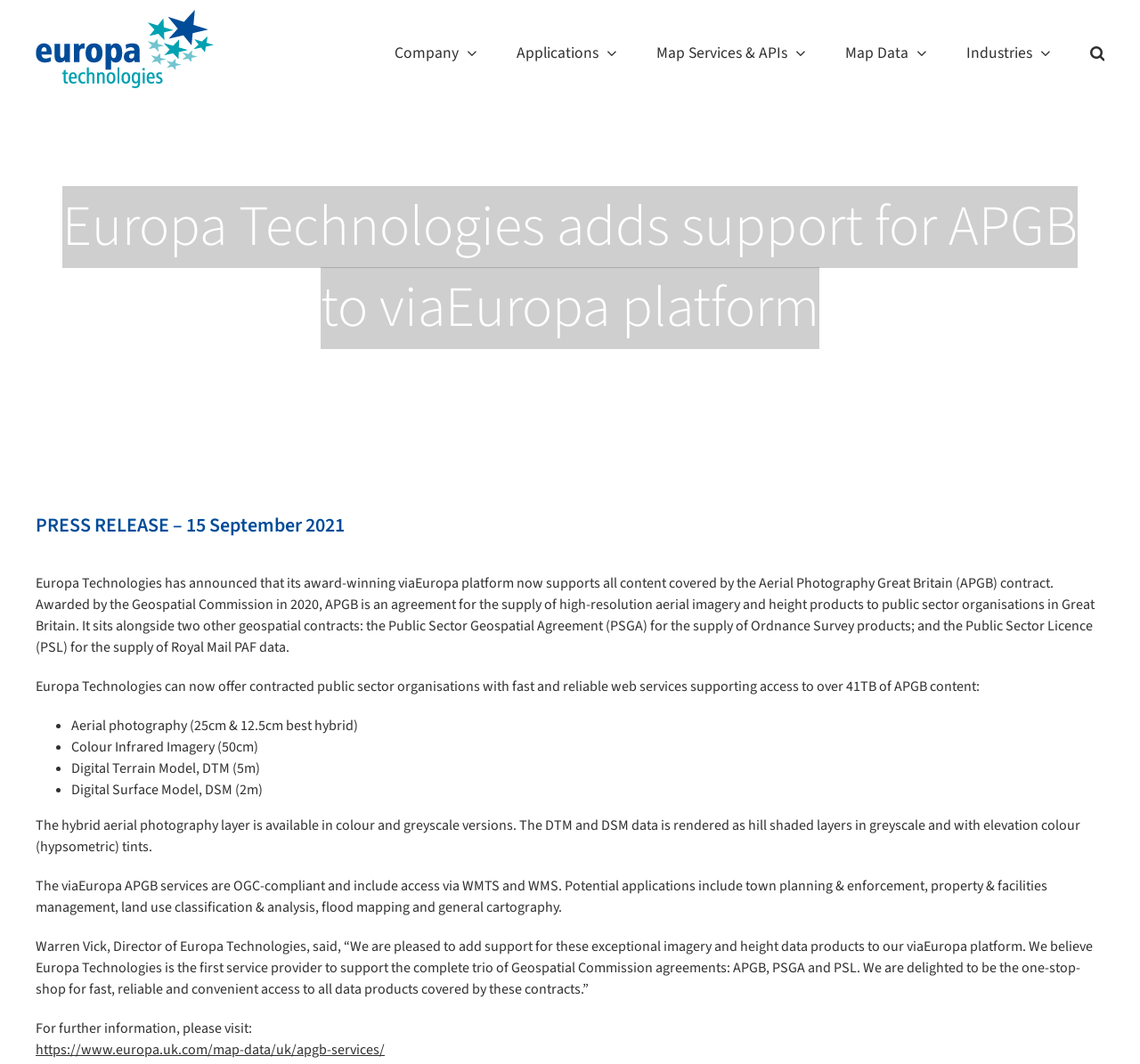Show the bounding box coordinates of the element that should be clicked to complete the task: "Learn more about APGB services".

[0.031, 0.978, 0.338, 0.996]